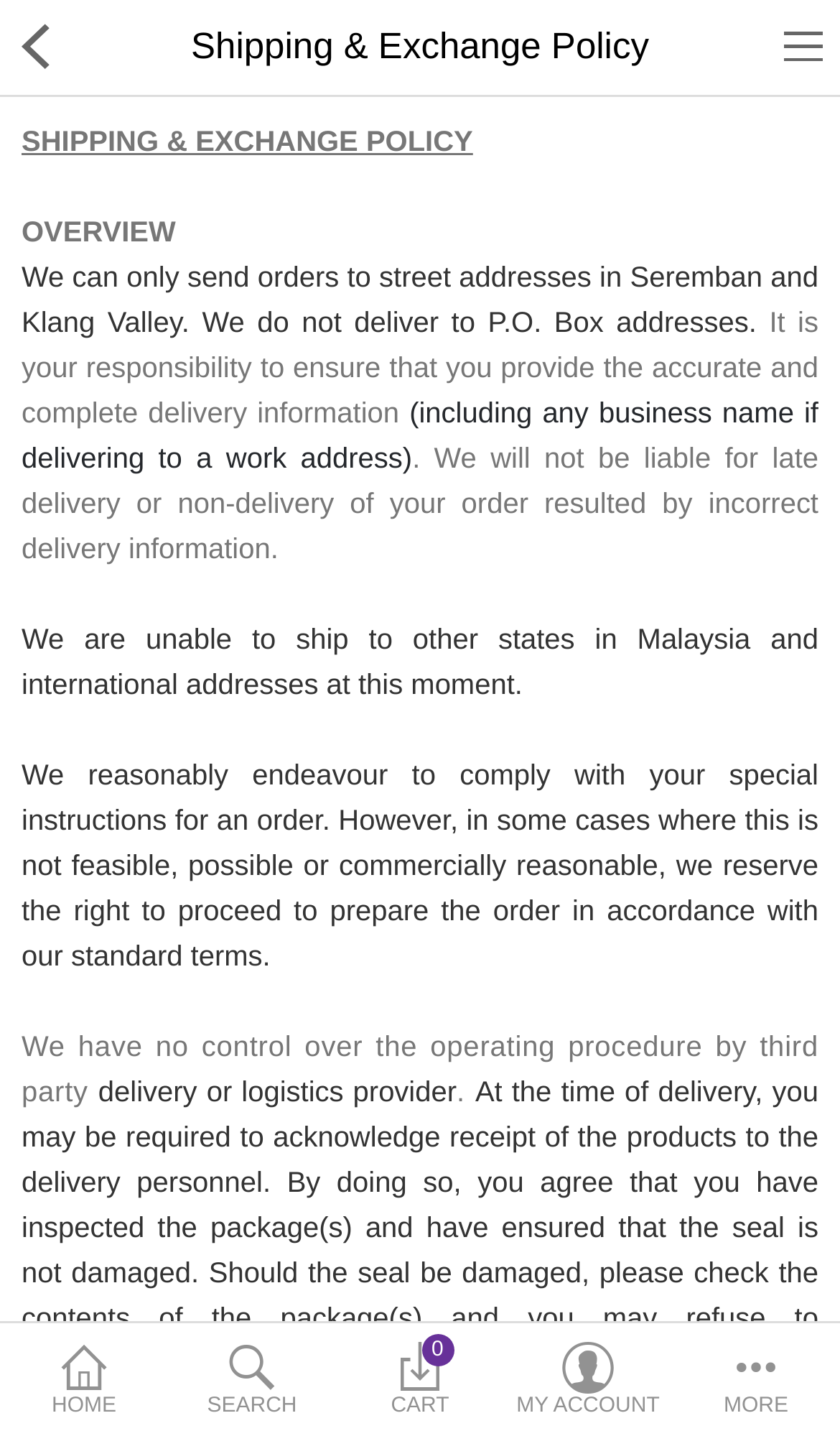Determine the coordinates of the bounding box for the clickable area needed to execute this instruction: "go to Hue Farm Online Shop".

[0.077, 0.029, 0.59, 0.053]